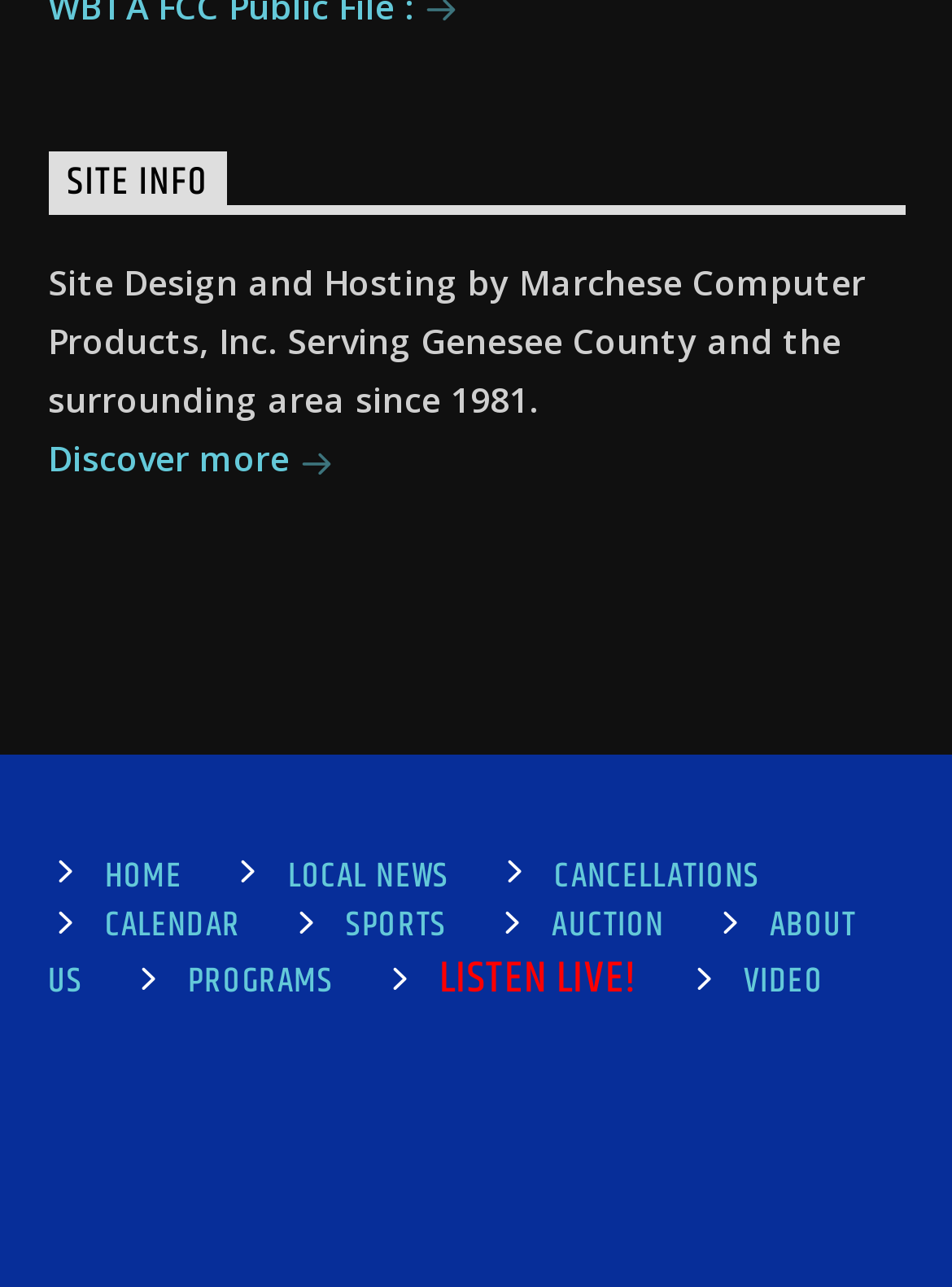Locate the bounding box coordinates of the element that needs to be clicked to carry out the instruction: "listen live". The coordinates should be given as four float numbers ranging from 0 to 1, i.e., [left, top, right, bottom].

[0.461, 0.743, 0.671, 0.784]